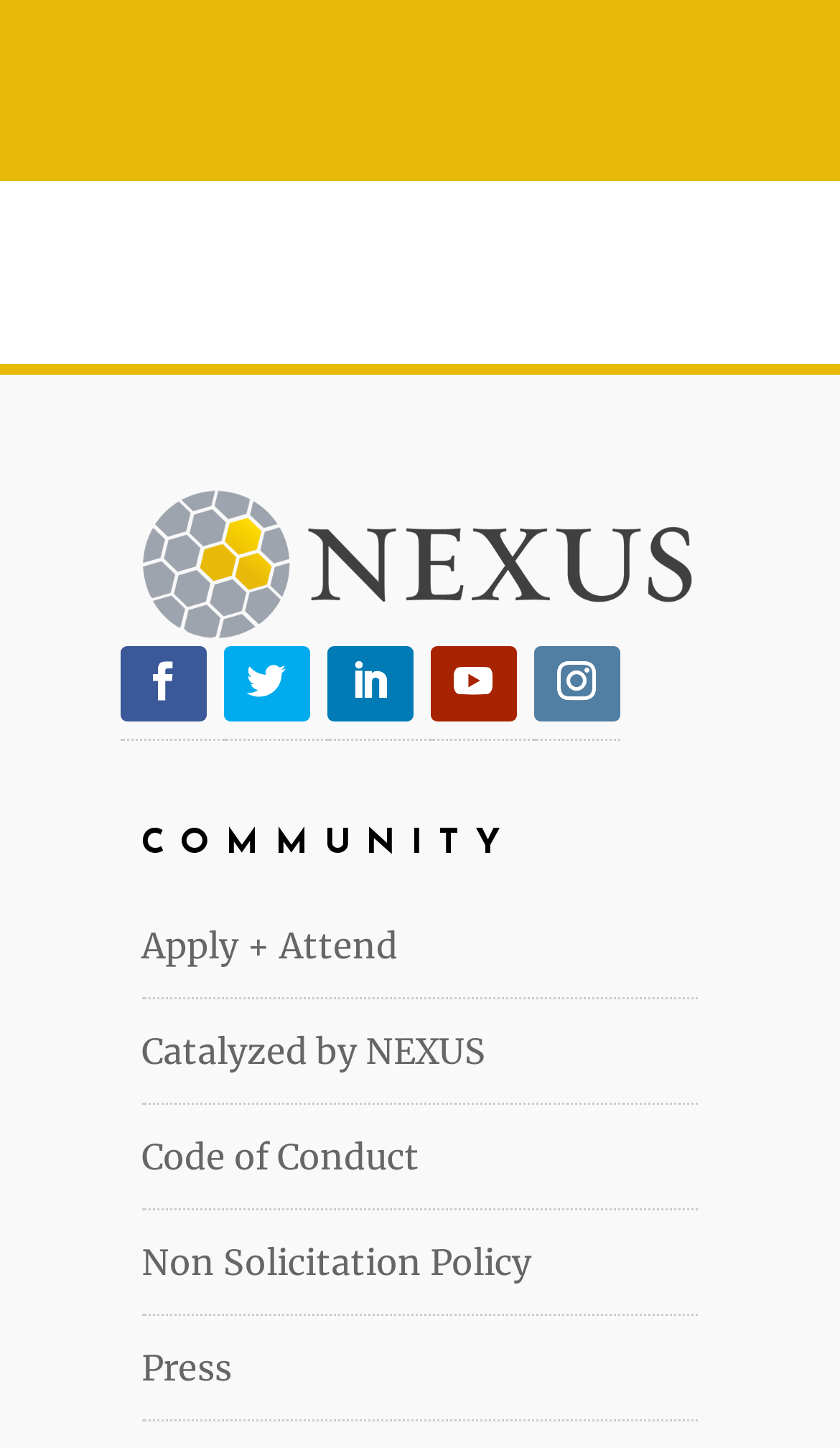Reply to the question with a single word or phrase:
How many icons are on the top of the webpage?

5